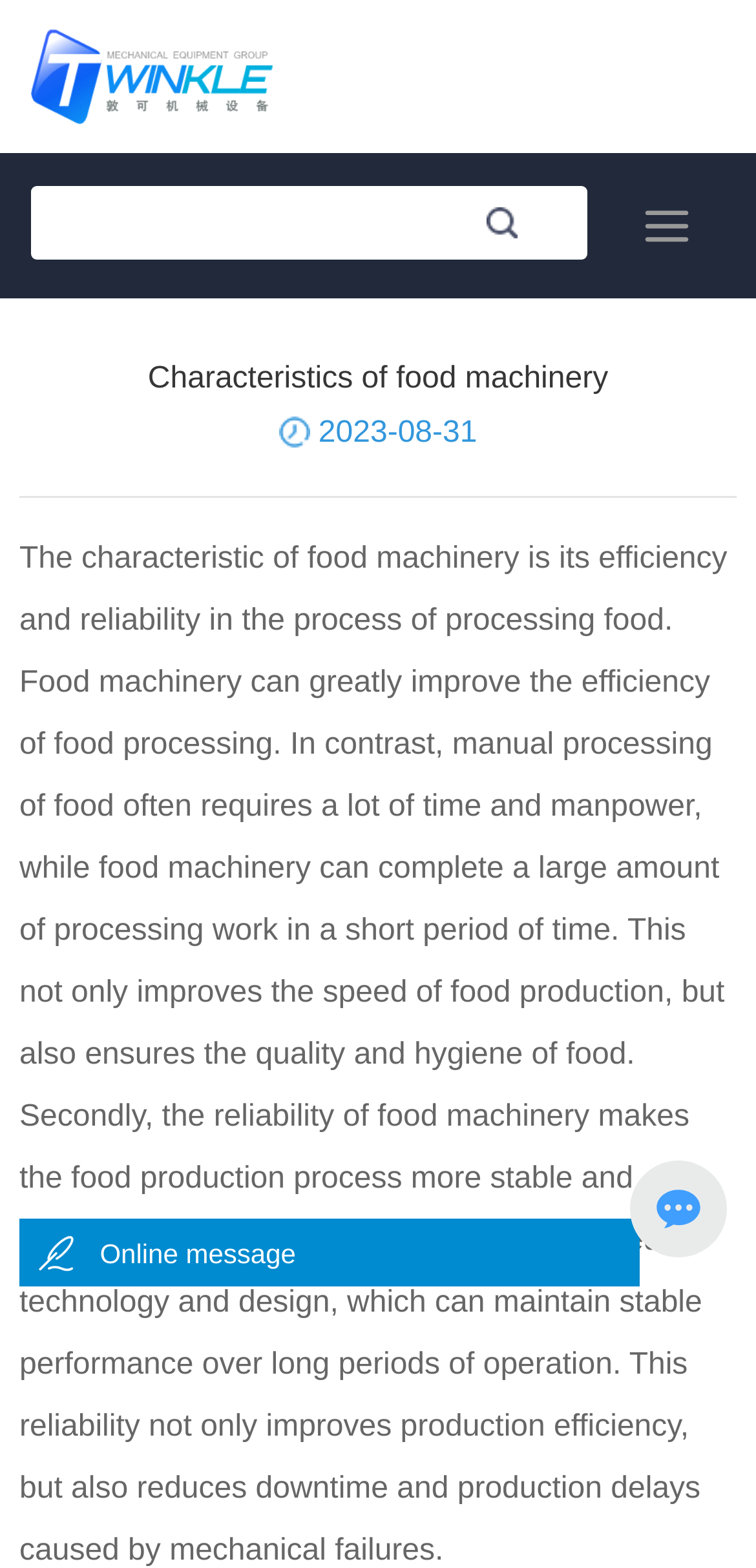What is the purpose of the 'Online message' section?
Using the visual information, reply with a single word or short phrase.

To contact or inquire